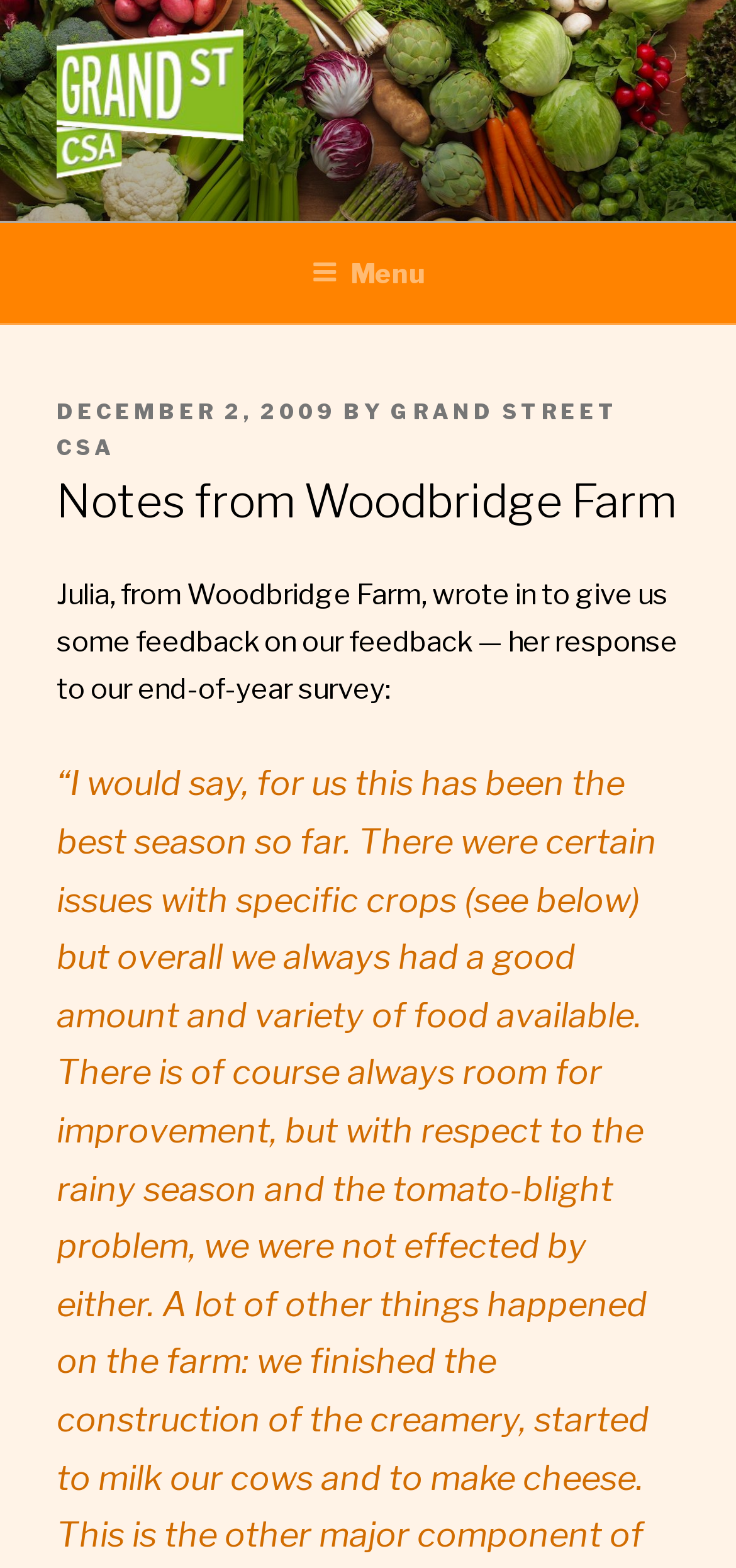Predict the bounding box coordinates for the UI element described as: "Grand Street CSA". The coordinates should be four float numbers between 0 and 1, presented as [left, top, right, bottom].

[0.077, 0.255, 0.841, 0.293]